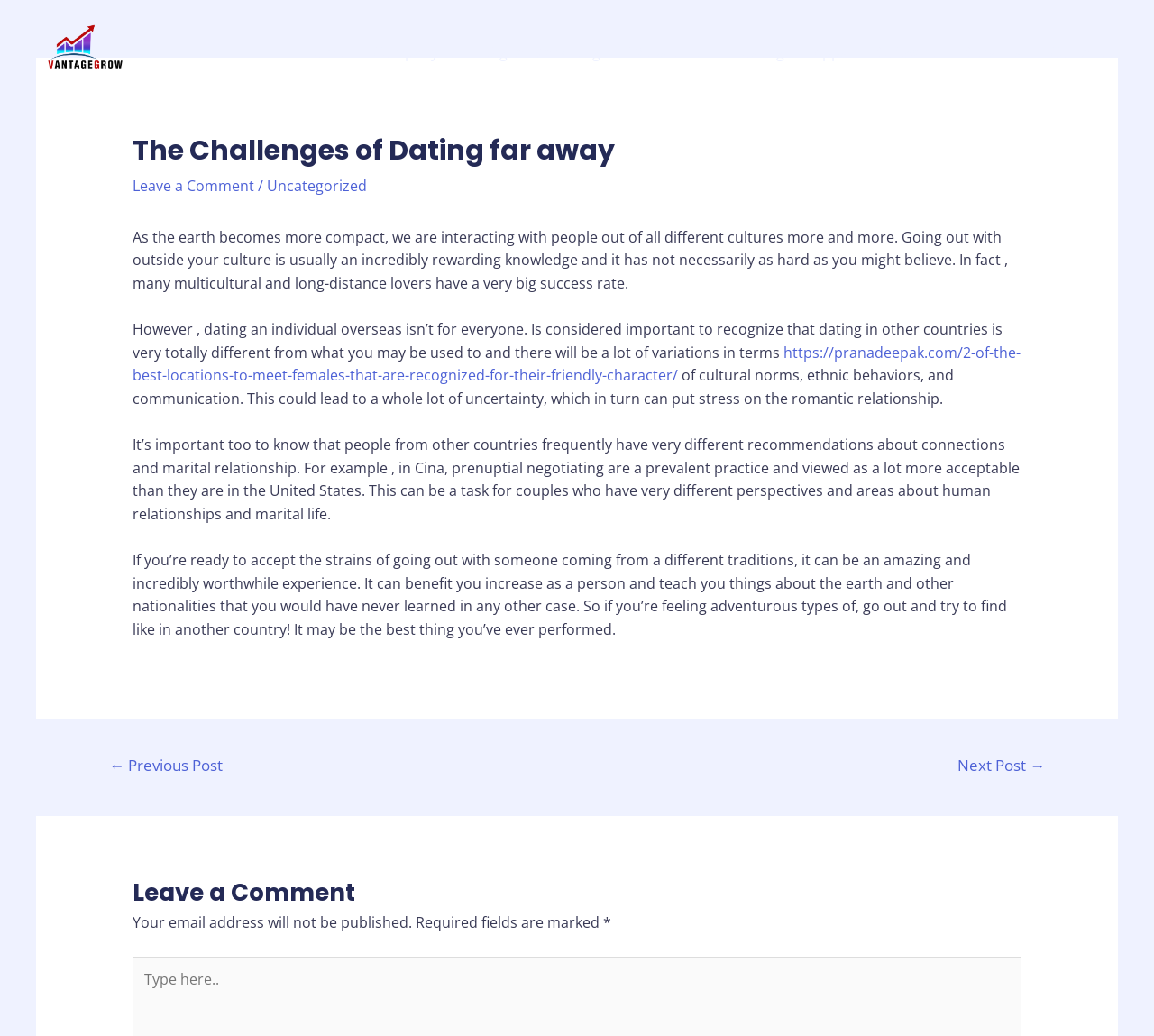Identify the bounding box coordinates of the clickable region necessary to fulfill the following instruction: "Click on the 'Next Post →' link". The bounding box coordinates should be four float numbers between 0 and 1, i.e., [left, top, right, bottom].

[0.81, 0.723, 0.926, 0.758]